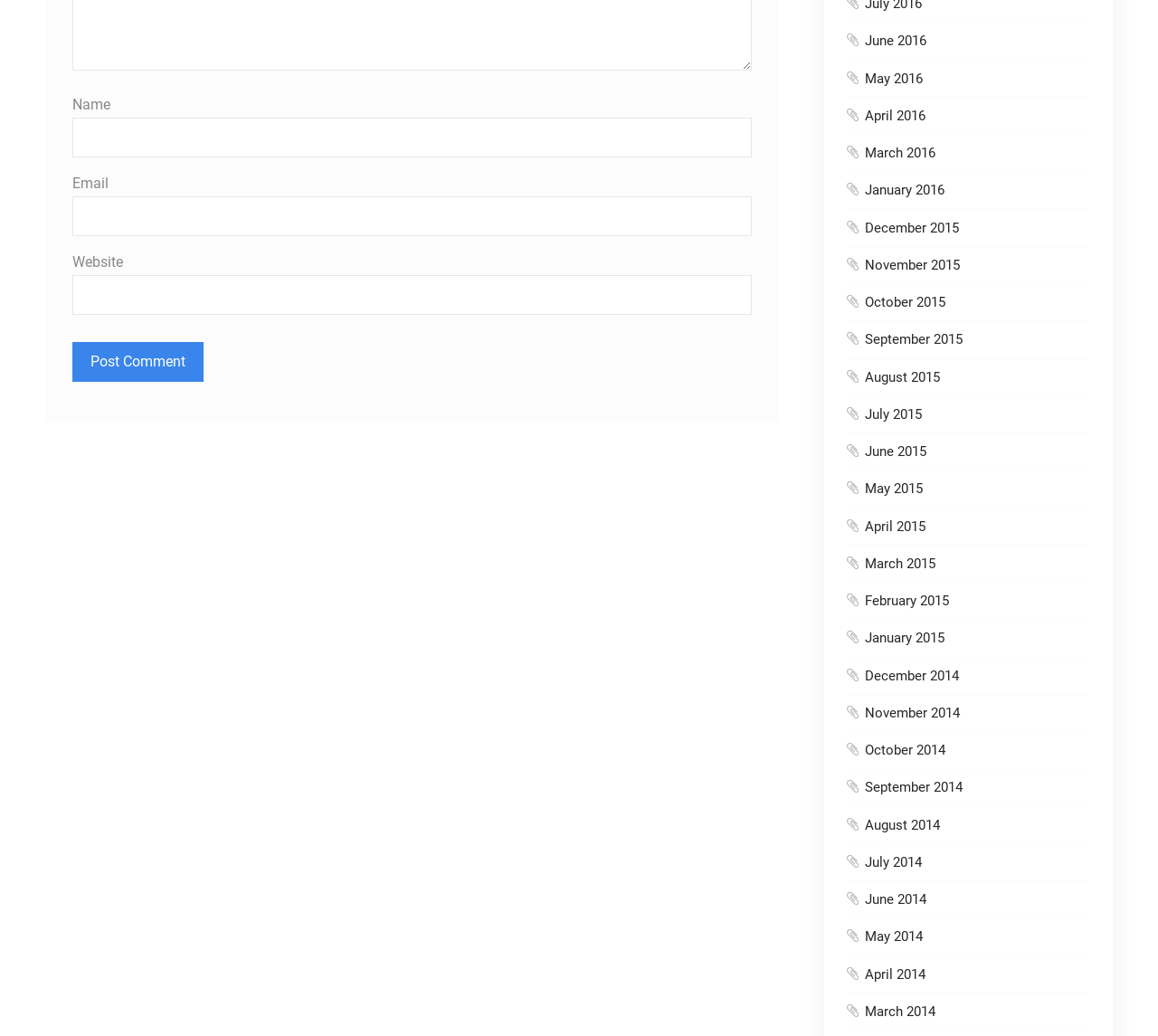Pinpoint the bounding box coordinates of the area that must be clicked to complete this instruction: "Enter your name".

[0.062, 0.113, 0.649, 0.152]